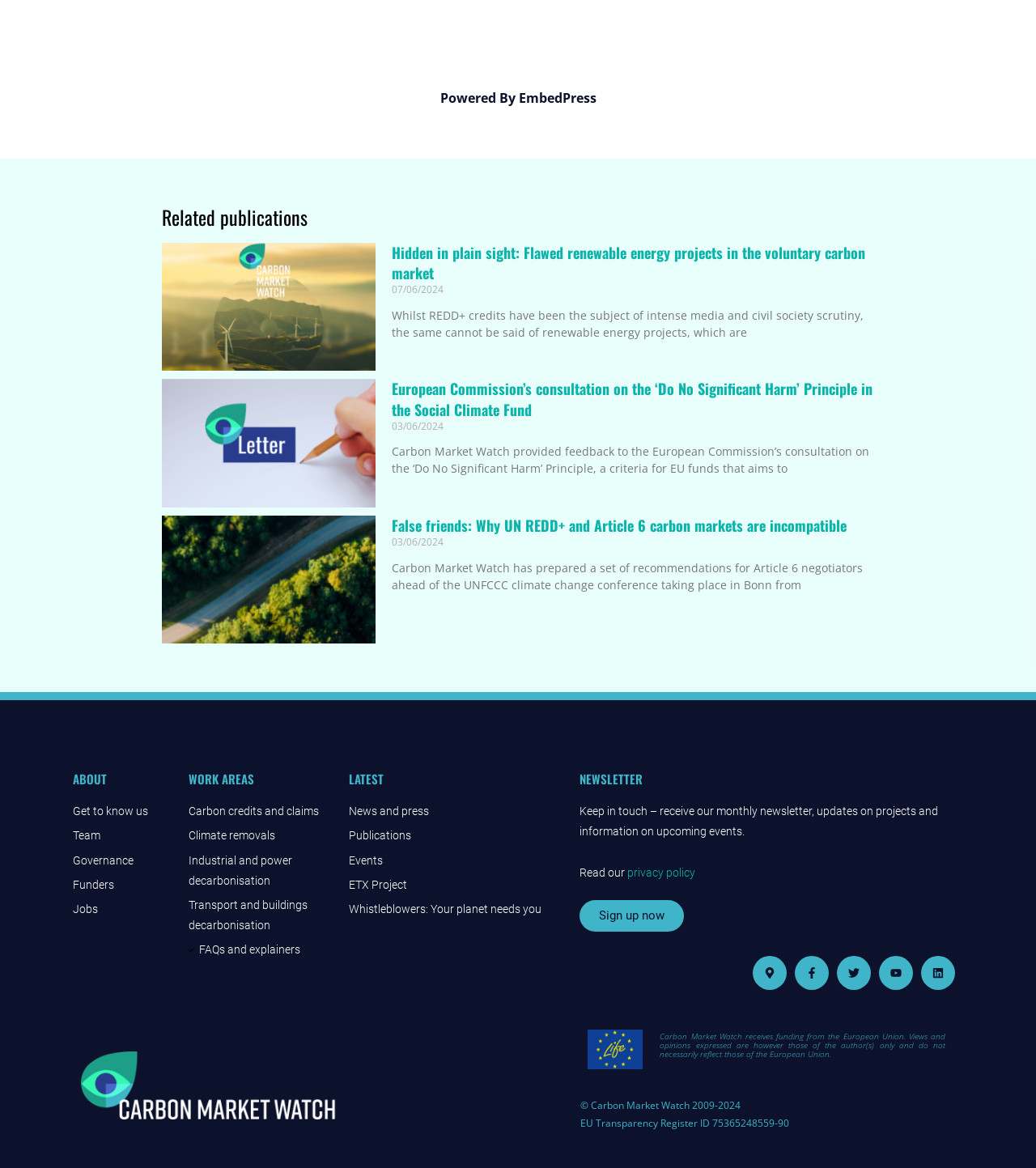Answer the question in one word or a short phrase:
What is the name of the organization?

Carbon Market Watch